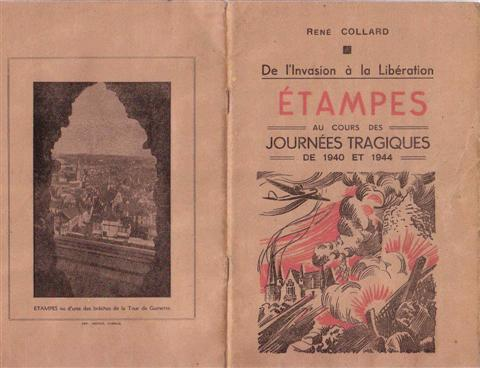Provide a thorough description of the contents of the image.

The image features a vintage booklet titled "De l'Invasion à la Libération," authored by René Collard. The cover prominently displays the title "ÉTAMPES" at the center, with additional text that reads "AU COURS DES JOURNÉES TRAGIQUES DE 1940 ET 1944." The design is marked by vivid illustrations, including depictions of explosions, which likely symbolize the turmoil experienced in Étampes during World War II. 

To the left, there is a photograph labeled "ÉTAMPES," showcasing a view from the heights of the Tour de Guettere, offering a glimpse into the town's historical landscape. This booklet appears to contain over 60 pages of in-depth information regarding the impact of the German occupation and the effects of the Allied air raids, serving as both a remembrance and a historical document reflecting on significant events in the town's past.